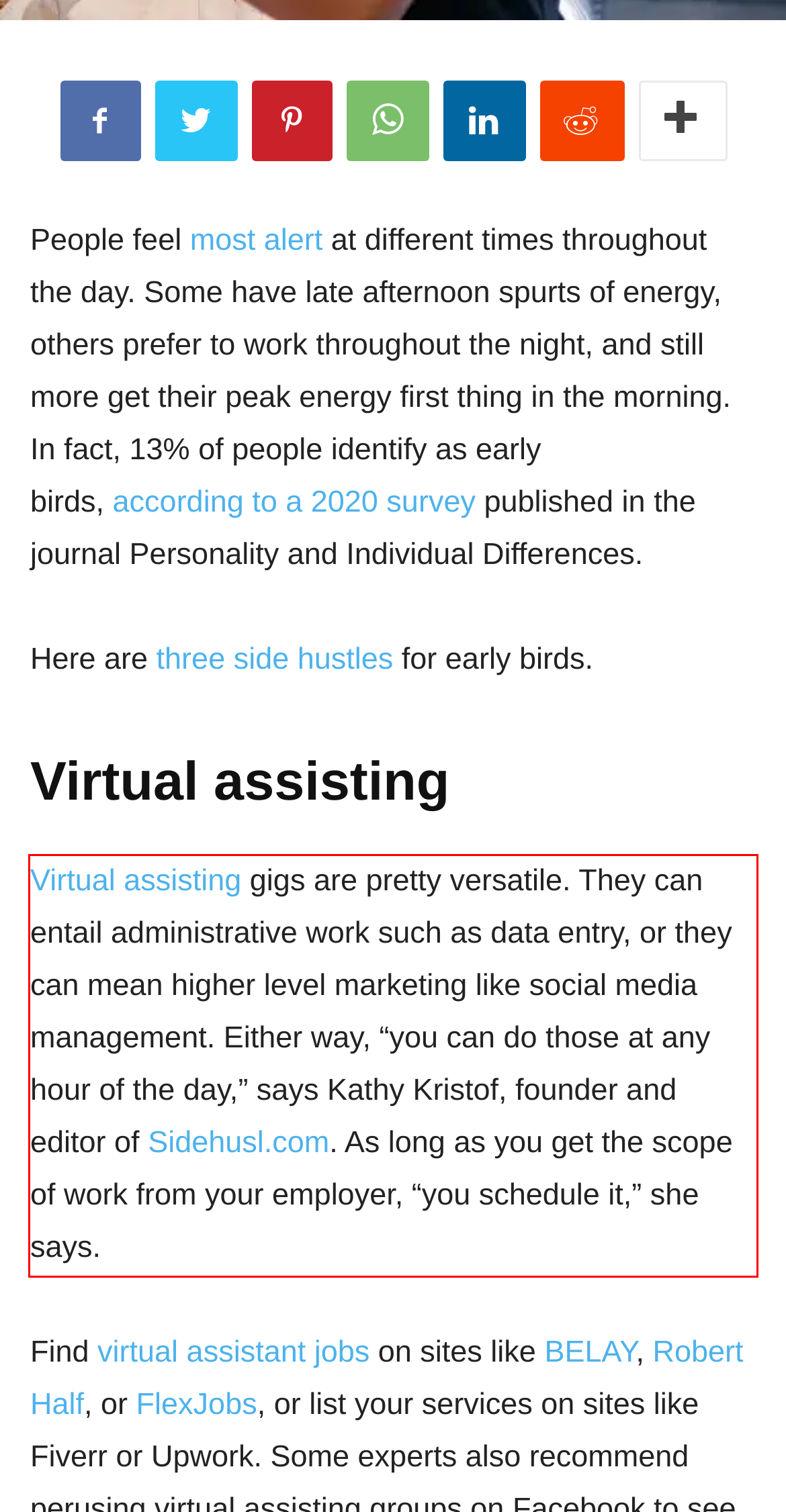Please analyze the provided webpage screenshot and perform OCR to extract the text content from the red rectangle bounding box.

Virtual assisting gigs are pretty versatile. They can entail administrative work such as data entry, or they can mean higher level marketing like social media management. Either way, “you can do those at any hour of the day,” says Kathy Kristof, founder and editor of Sidehusl.com. As long as you get the scope of work from your employer, “you schedule it,” she says.